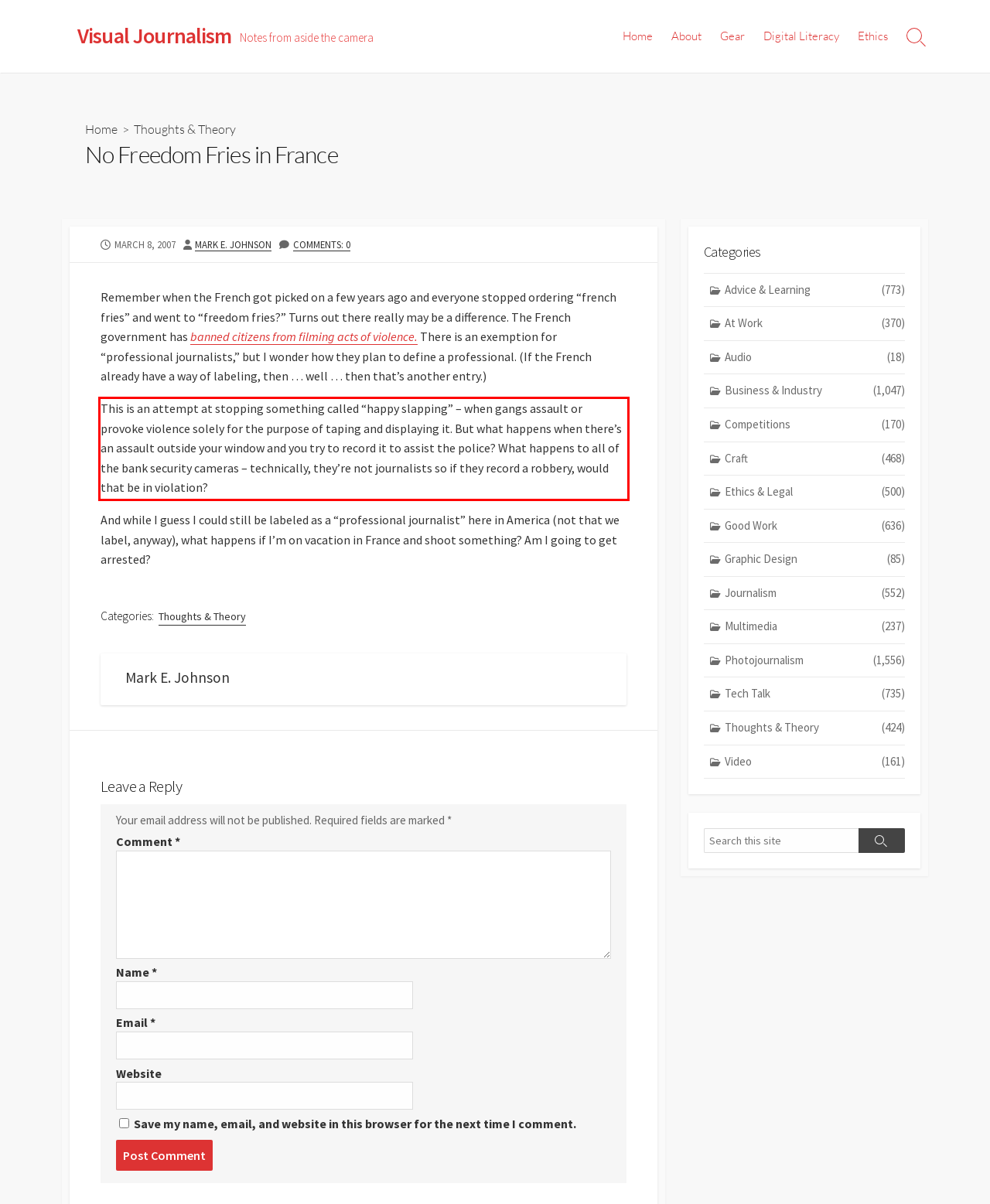Given the screenshot of a webpage, identify the red rectangle bounding box and recognize the text content inside it, generating the extracted text.

This is an attempt at stopping something called “happy slapping” – when gangs assault or provoke violence solely for the purpose of taping and displaying it. But what happens when there’s an assault outside your window and you try to record it to assist the police? What happens to all of the bank security cameras – technically, they’re not journalists so if they record a robbery, would that be in violation?